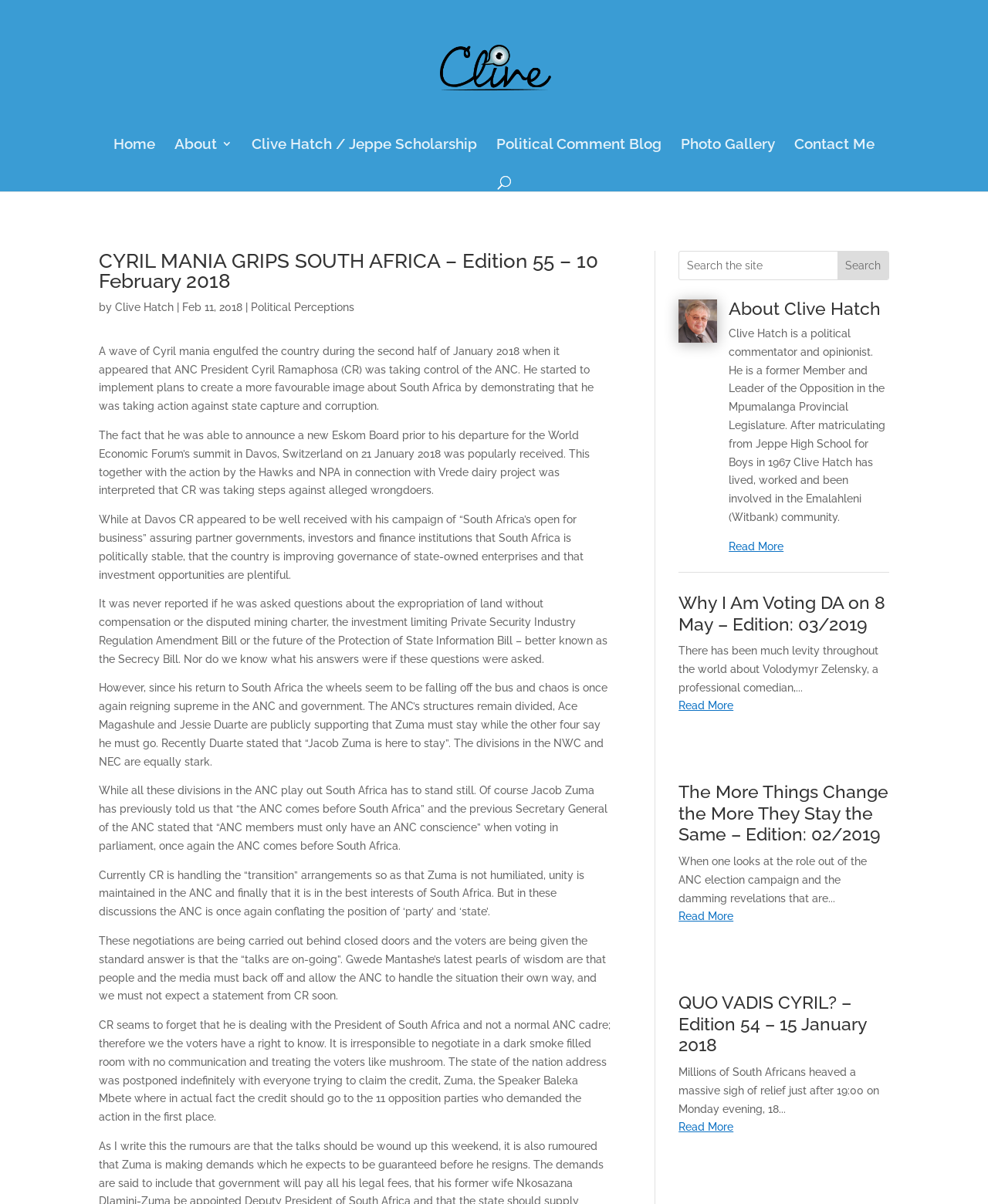How many articles are listed on the page?
Look at the image and respond with a one-word or short-phrase answer.

3